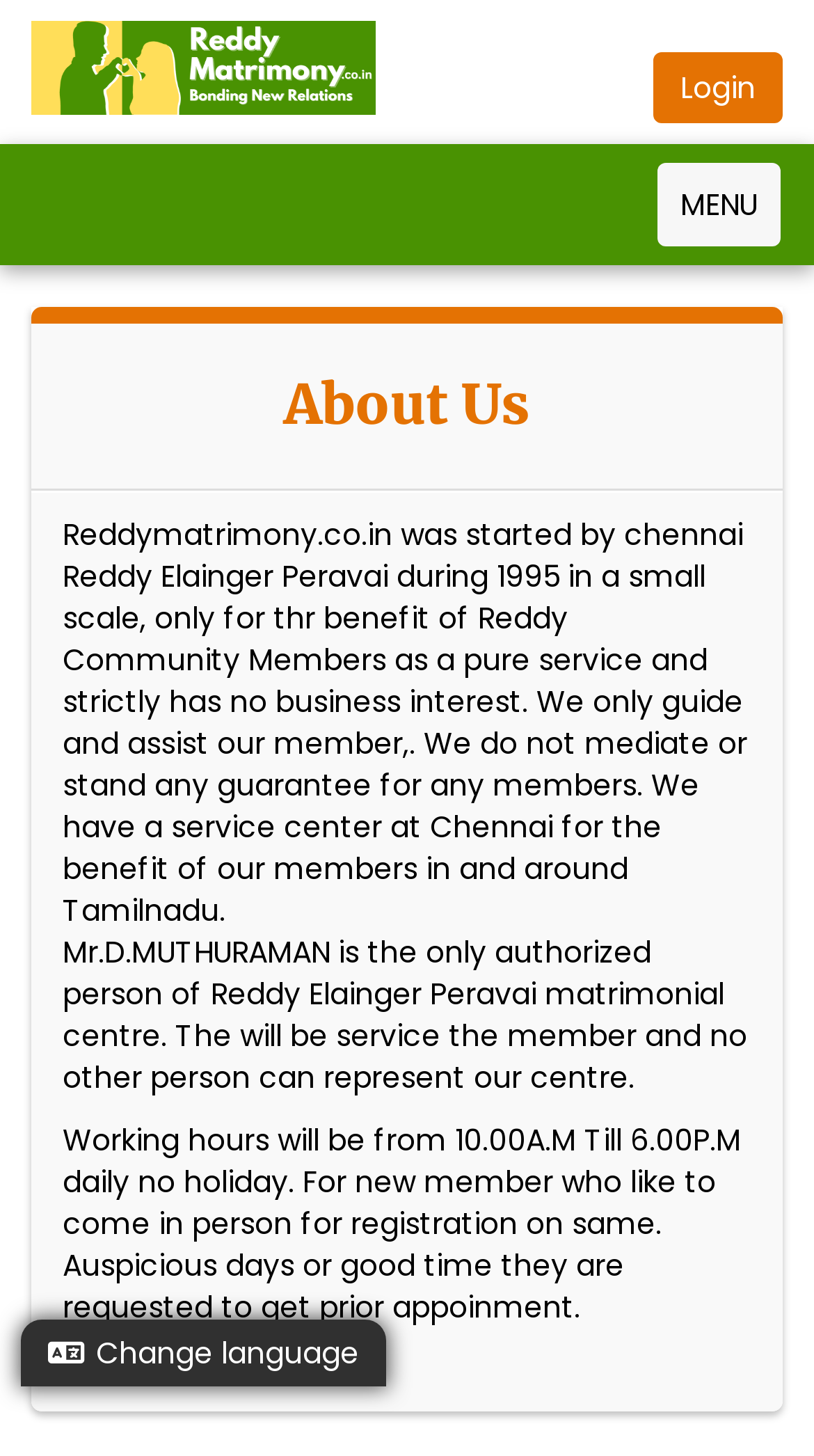Provide the bounding box coordinates of the HTML element described by the text: "Change language". The coordinates should be in the format [left, top, right, bottom] with values between 0 and 1.

[0.026, 0.906, 0.474, 0.952]